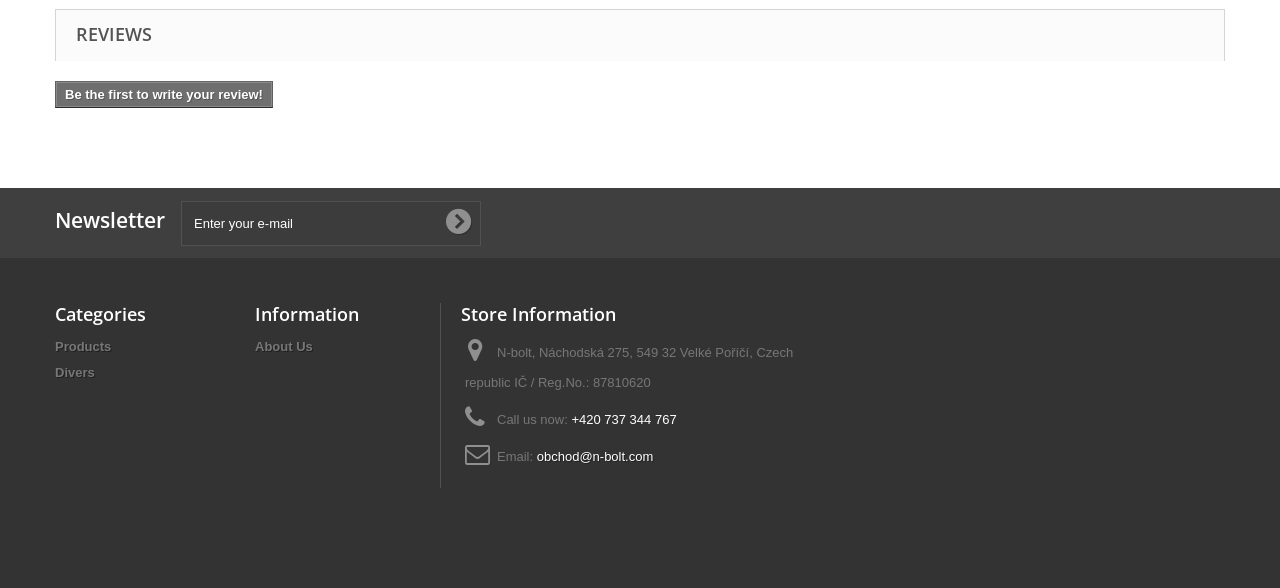Answer the question below in one word or phrase:
What is the category of products?

Divers